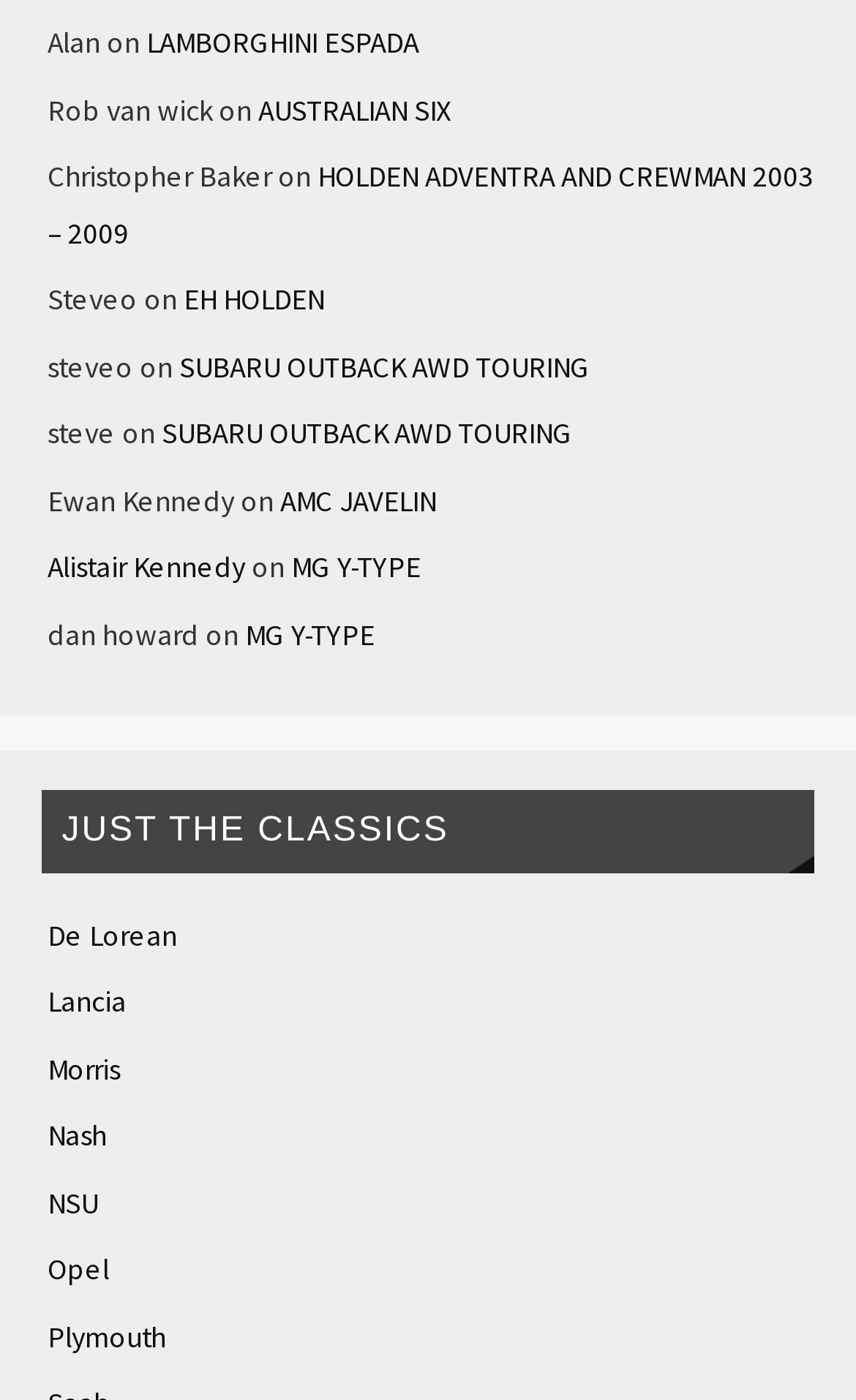What is the name of the first person mentioned?
Give a comprehensive and detailed explanation for the question.

The first person mentioned on the webpage is Alan, which is indicated by the StaticText element 'Alan' at the top of the page.